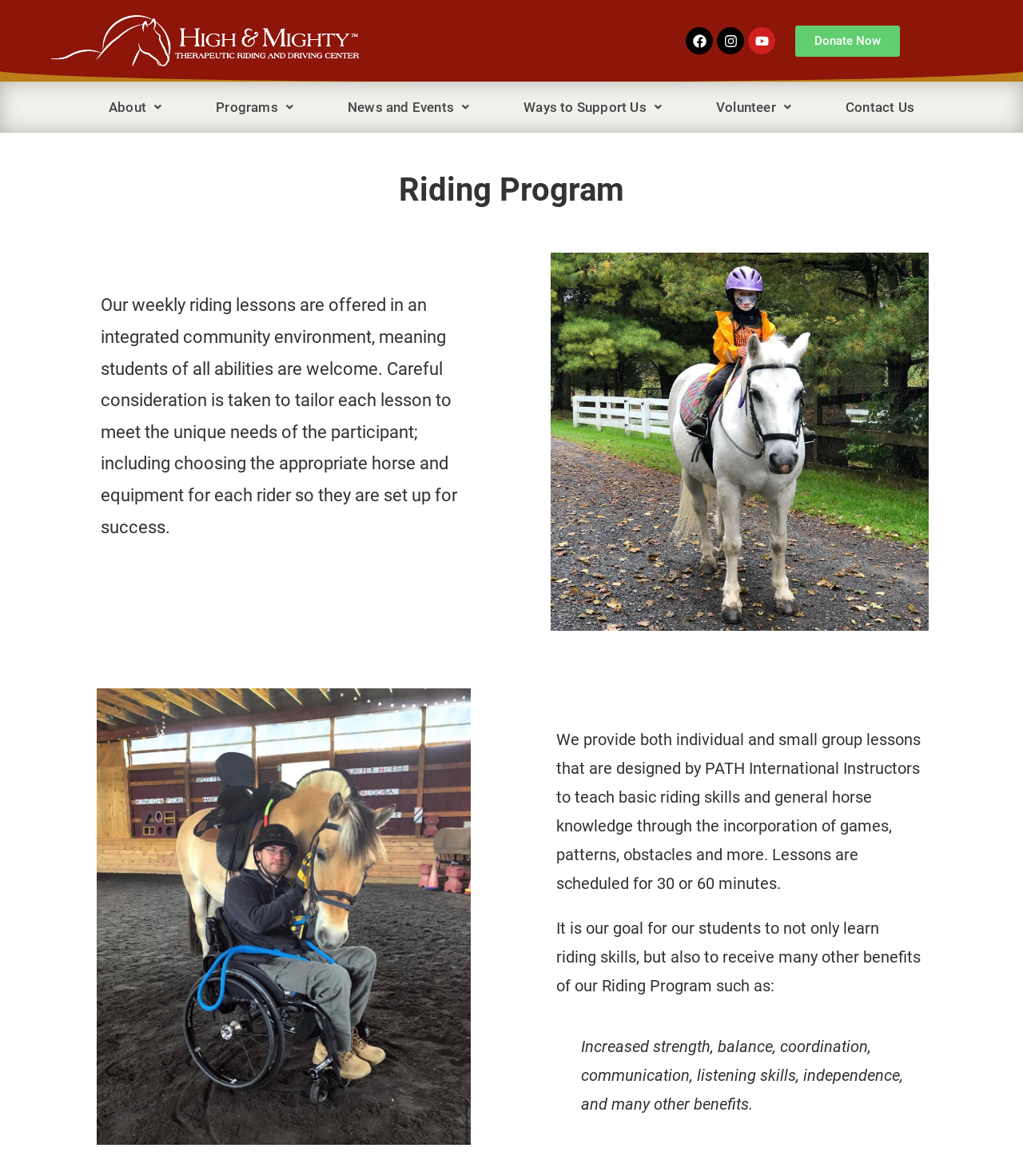Please provide a short answer using a single word or phrase for the question:
How long are the riding lessons scheduled for?

30 or 60 minutes